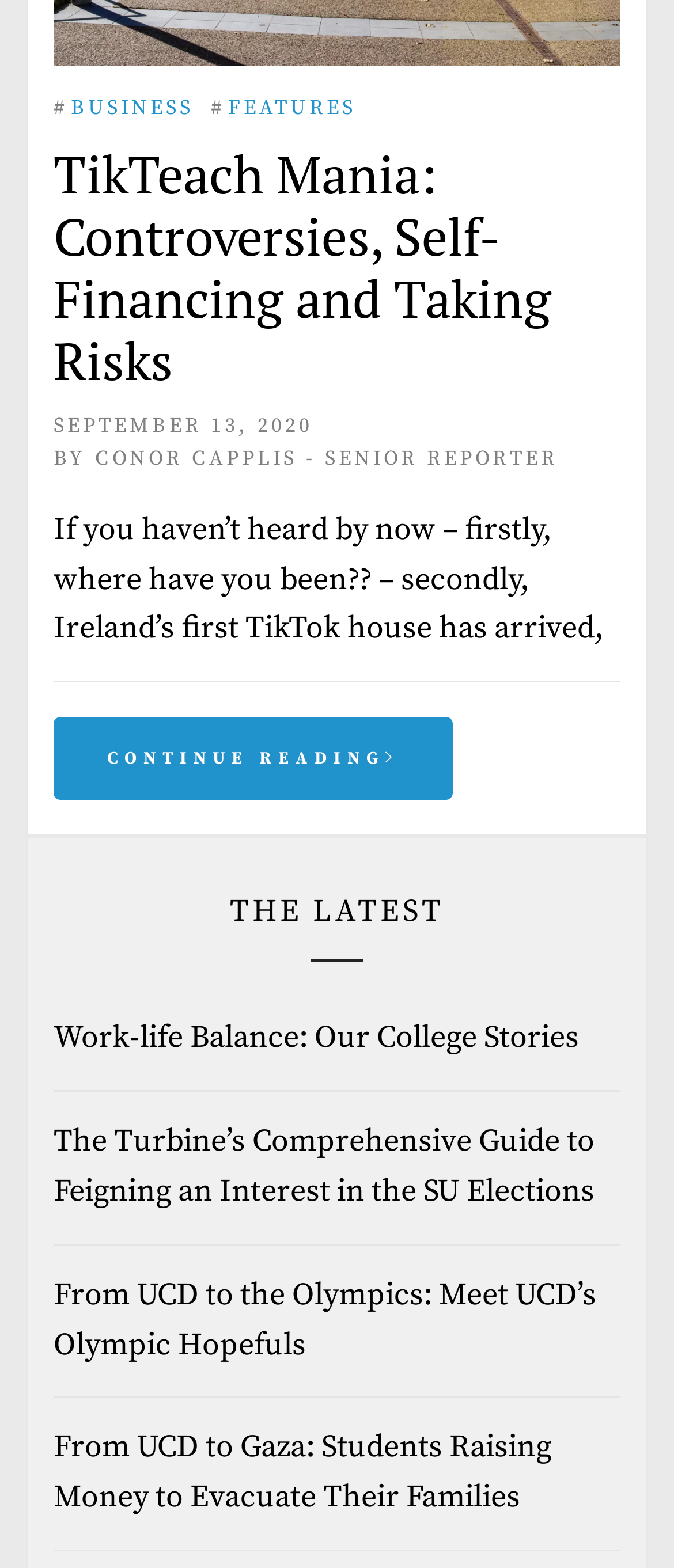Identify the bounding box of the UI component described as: "Features".

[0.333, 0.061, 0.541, 0.077]